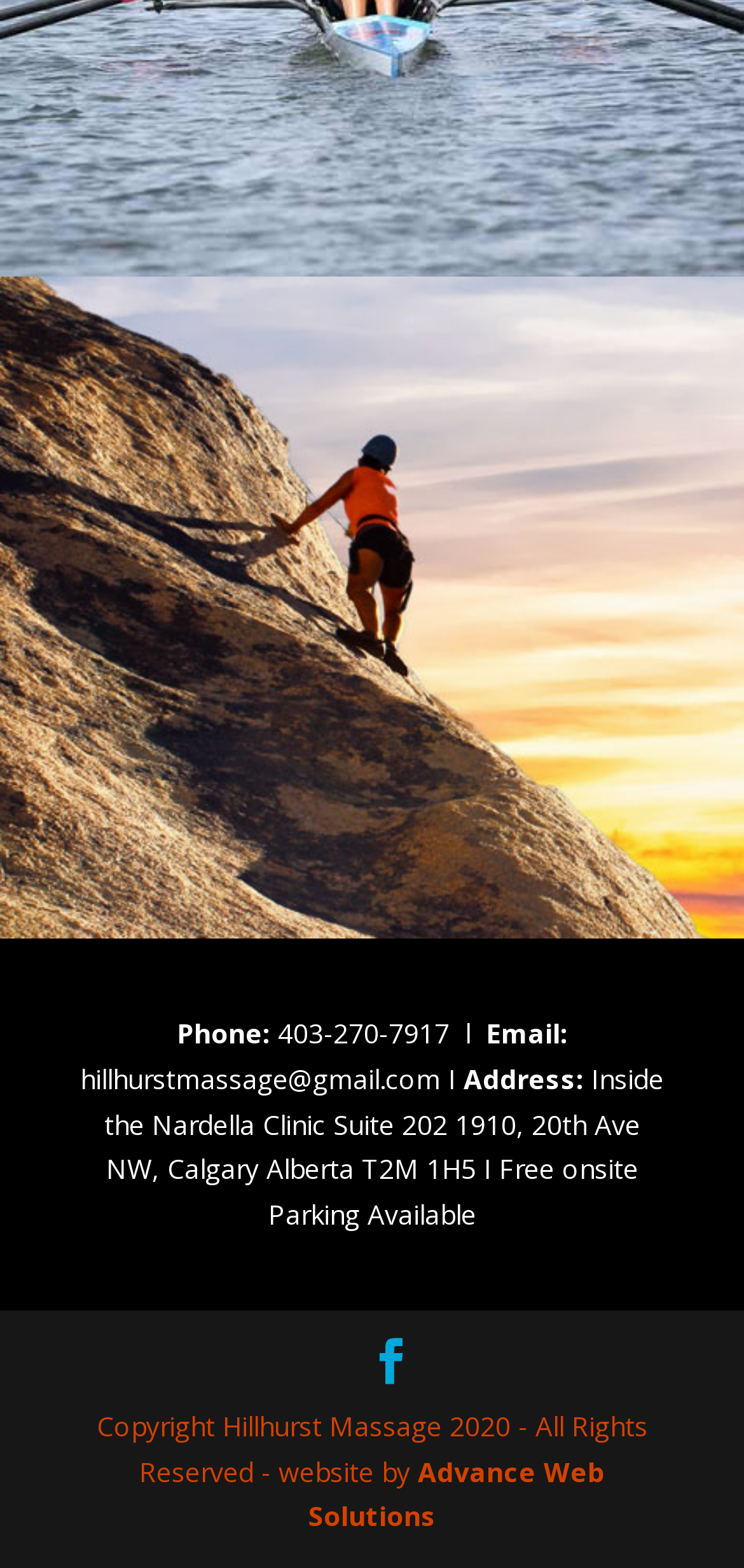Answer the question in a single word or phrase:
Where is the massage clinic located?

Inside the Nardella Clinic Suite 202